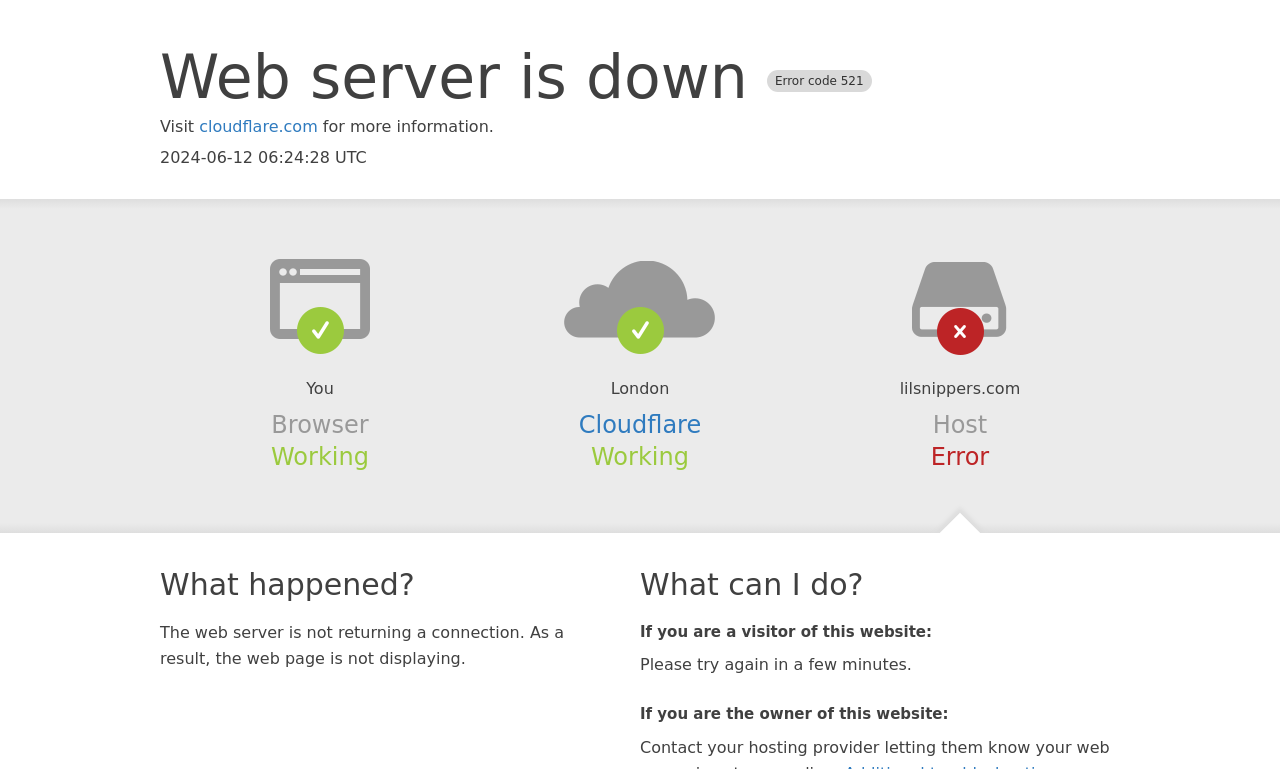Determine the heading of the webpage and extract its text content.

Web server is down Error code 521